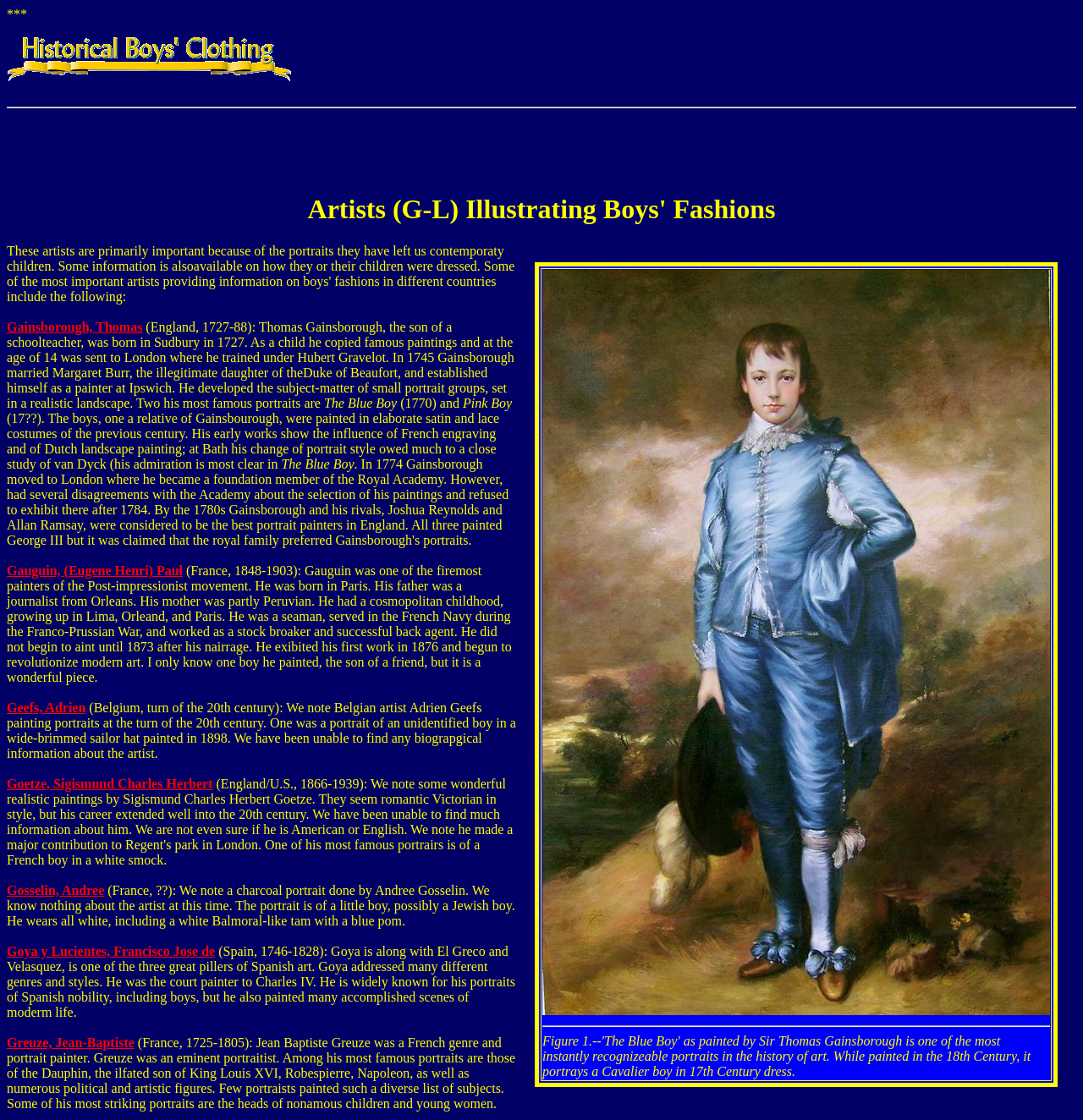Kindly determine the bounding box coordinates of the area that needs to be clicked to fulfill this instruction: "View the image of the Blue Boy".

[0.501, 0.241, 0.97, 0.906]